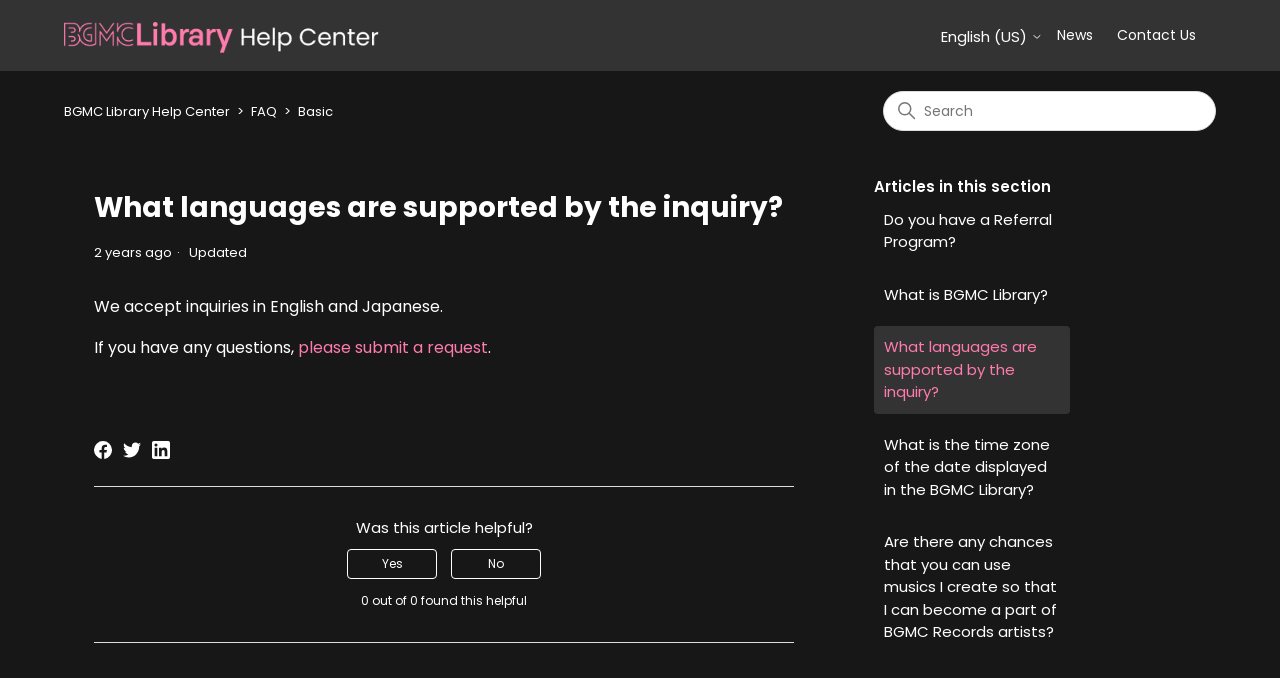What is the topic of the webpage?
Refer to the screenshot and deliver a thorough answer to the question presented.

The main content section of the webpage discusses the languages supported for inquiries, and the heading 'What languages are supported by the inquiry?' further confirms that the topic of the webpage is related to inquiry languages.